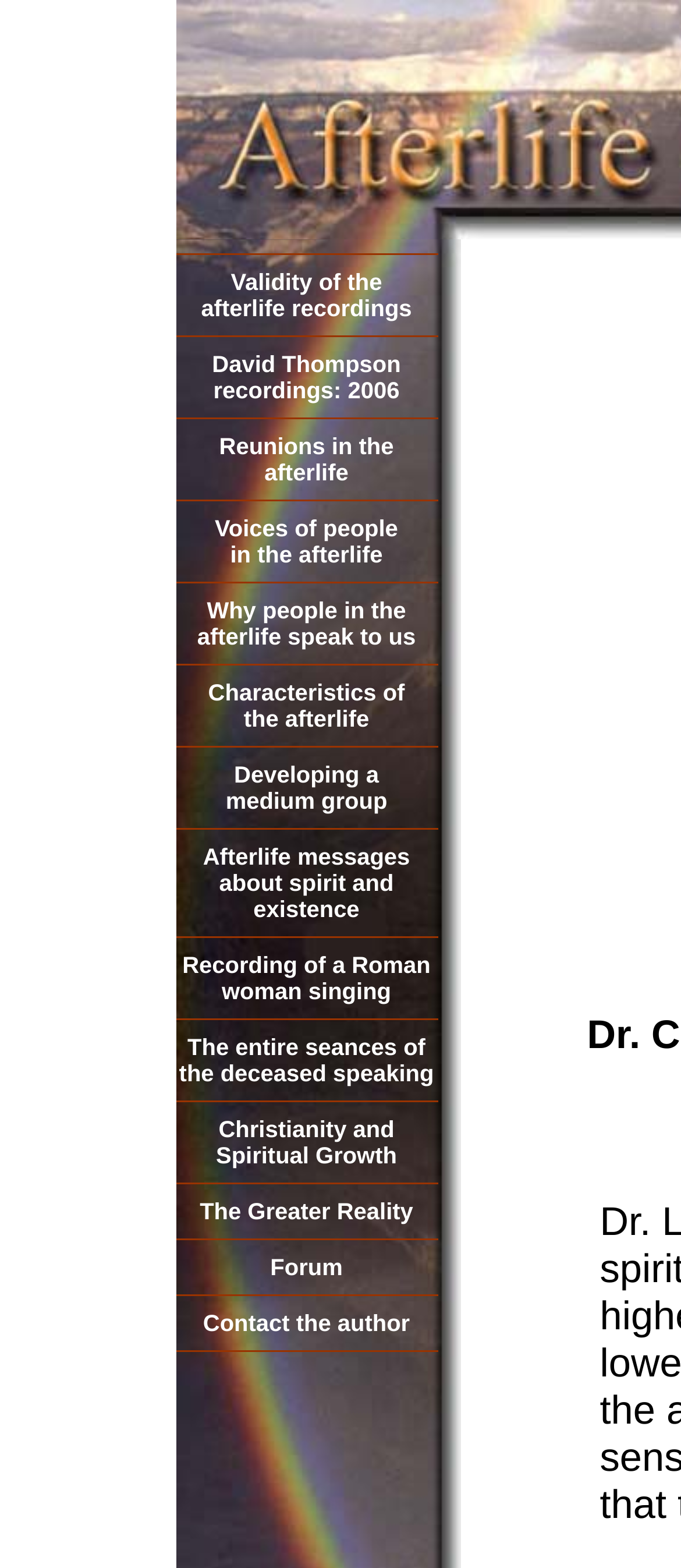Answer the following inquiry with a single word or phrase:
Are there any separators on the webpage?

Yes